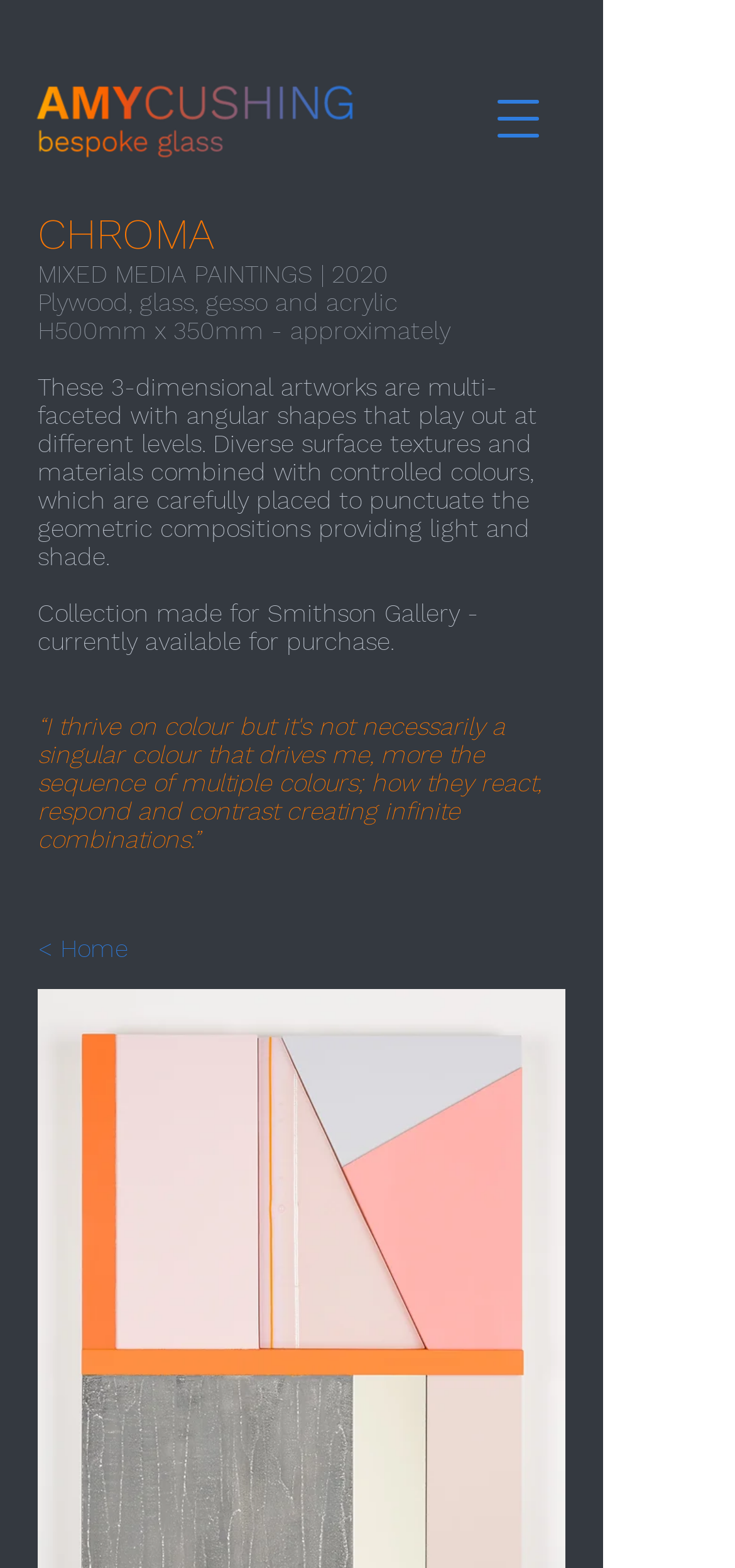Please analyze the image and provide a thorough answer to the question:
Where is the artwork currently available for purchase?

The location where the artwork is currently available for purchase can be found in the text description, 'Collection made for Smithson Gallery - currently available for purchase.', which mentions that the artwork is available at Smithson Gallery.